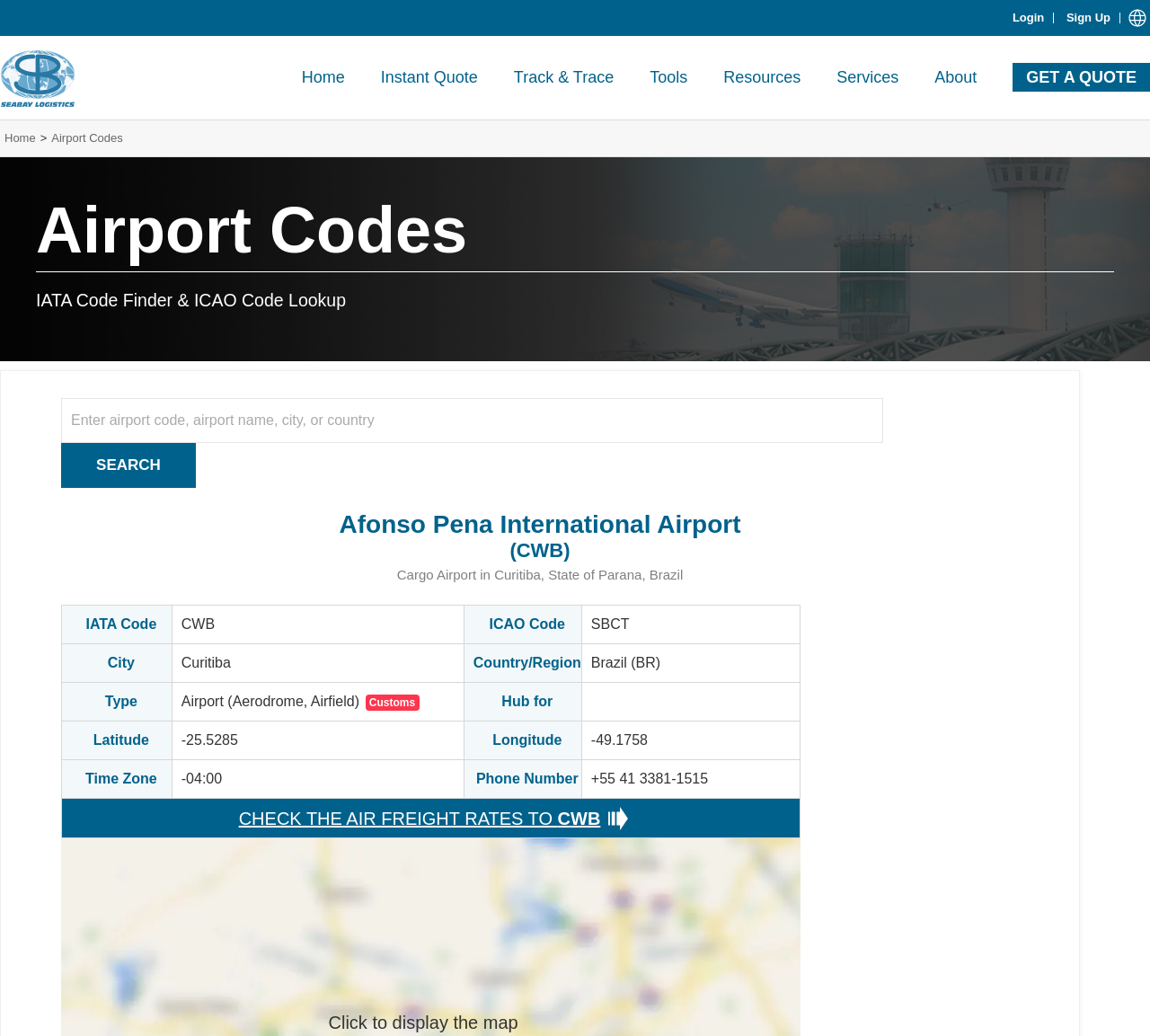What is the type of Afonso Pena International Airport?
Based on the image, answer the question with as much detail as possible.

The answer can be found in the table on the webpage, which provides detailed information about Afonso Pena International Airport. The table has a row with the header 'Type' and the corresponding value is 'Airport (Aerodrome, Airfield) Customs'.